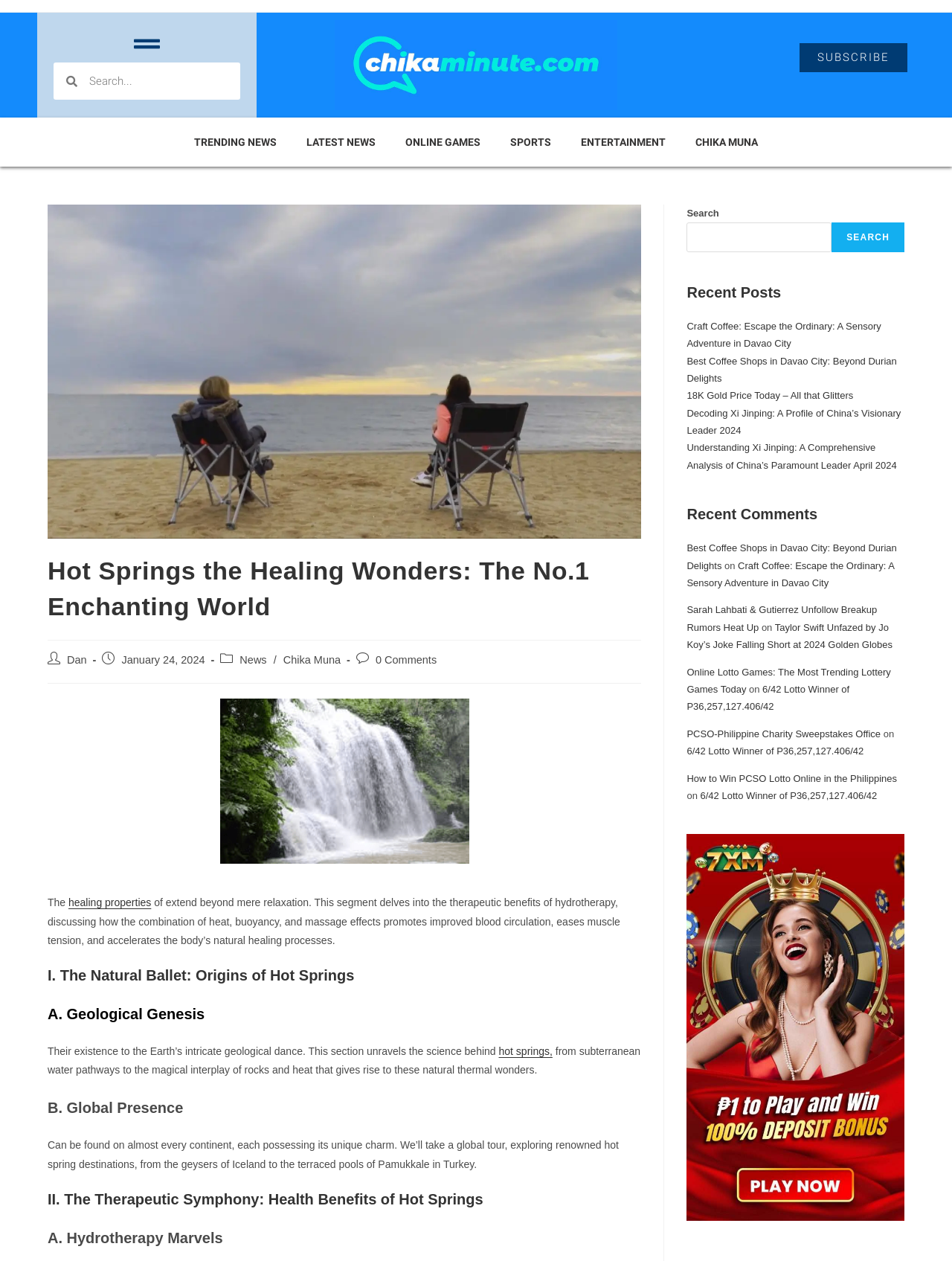What is the image below the heading 'Hot Springs the Healing Wonders: The No.1 Enchanting World'? Examine the screenshot and reply using just one word or a brief phrase.

Hot springs